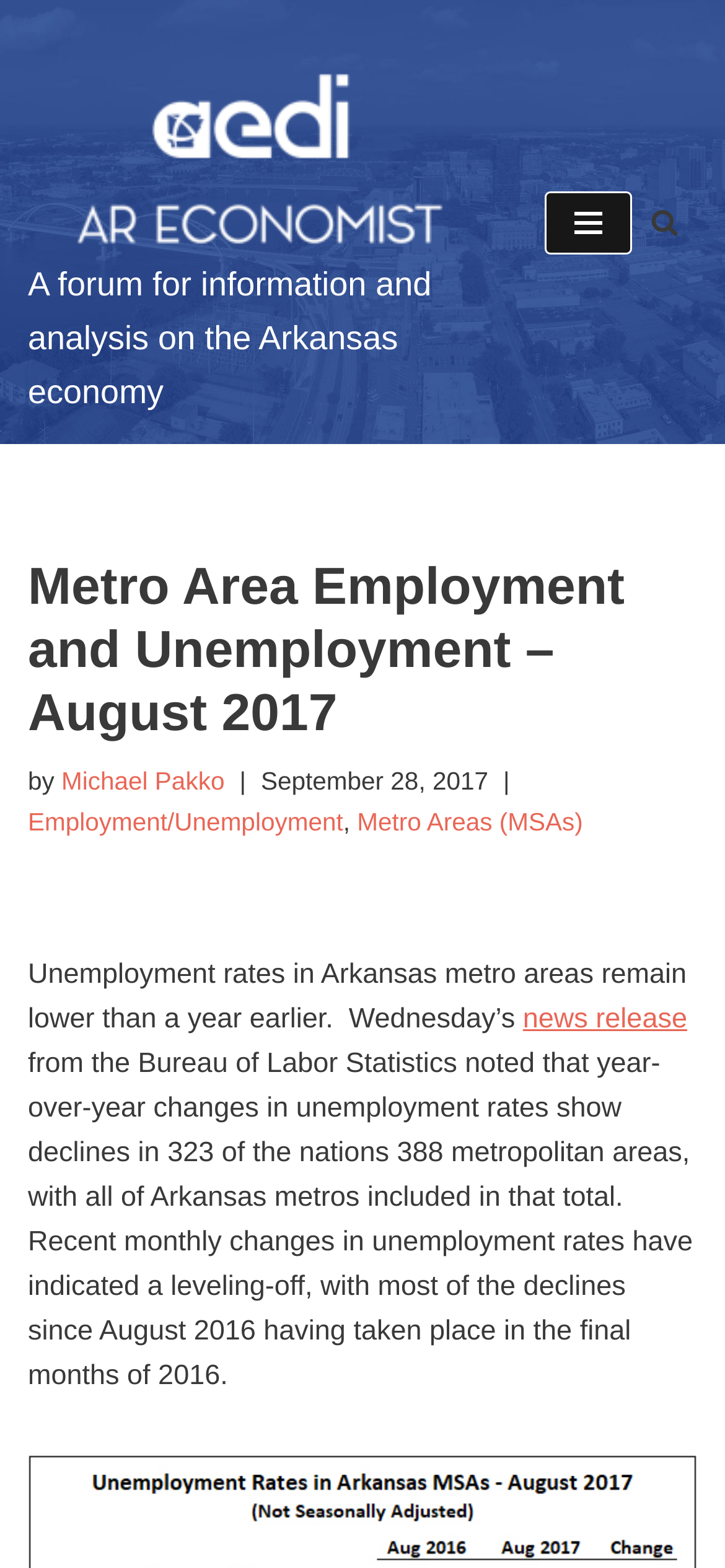How many metropolitan areas showed declines in unemployment rates?
Please provide a single word or phrase as your answer based on the screenshot.

323